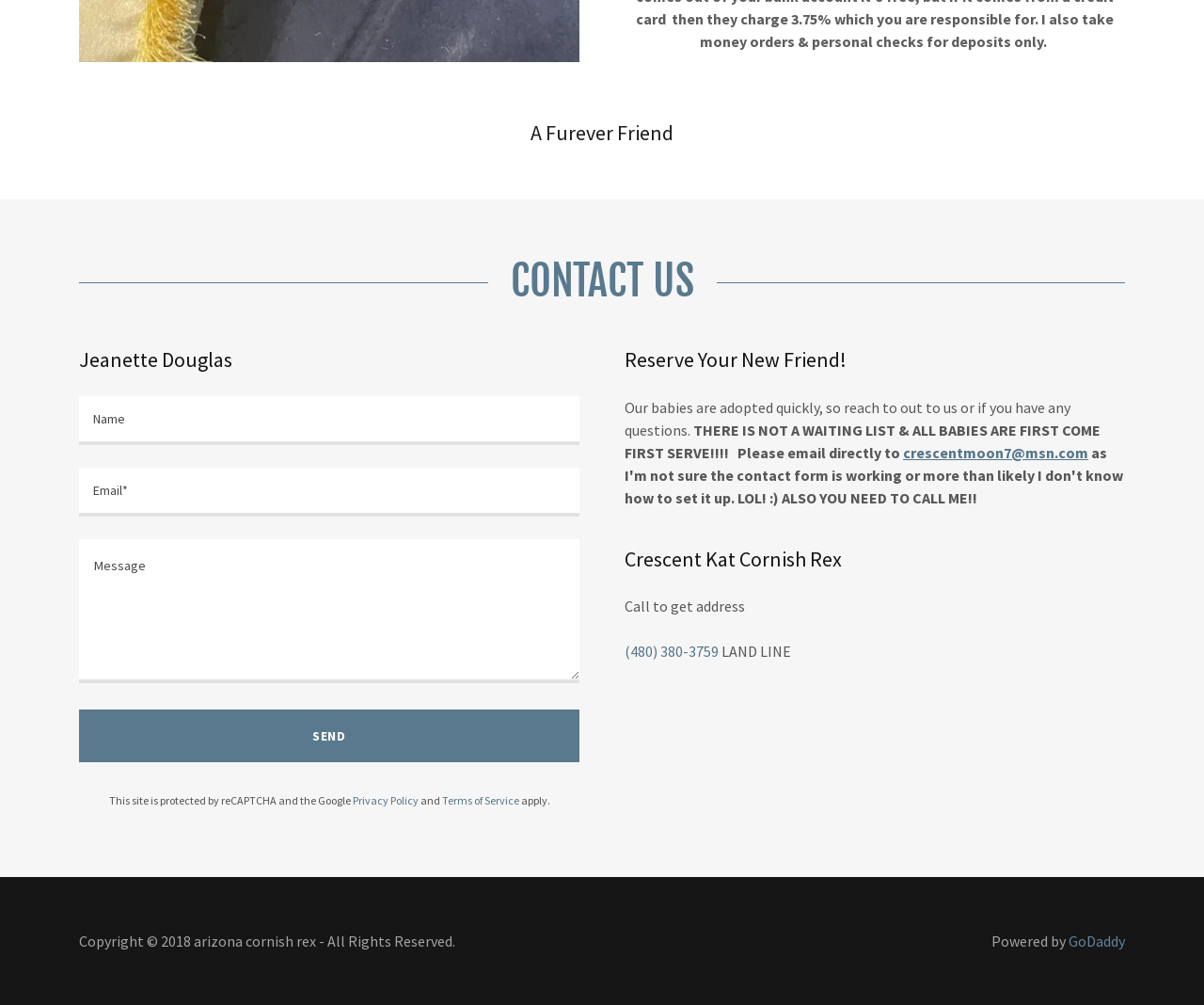Can you find the bounding box coordinates for the element that needs to be clicked to execute this instruction: "View Privacy Policy"? The coordinates should be given as four float numbers between 0 and 1, i.e., [left, top, right, bottom].

[0.293, 0.789, 0.347, 0.803]